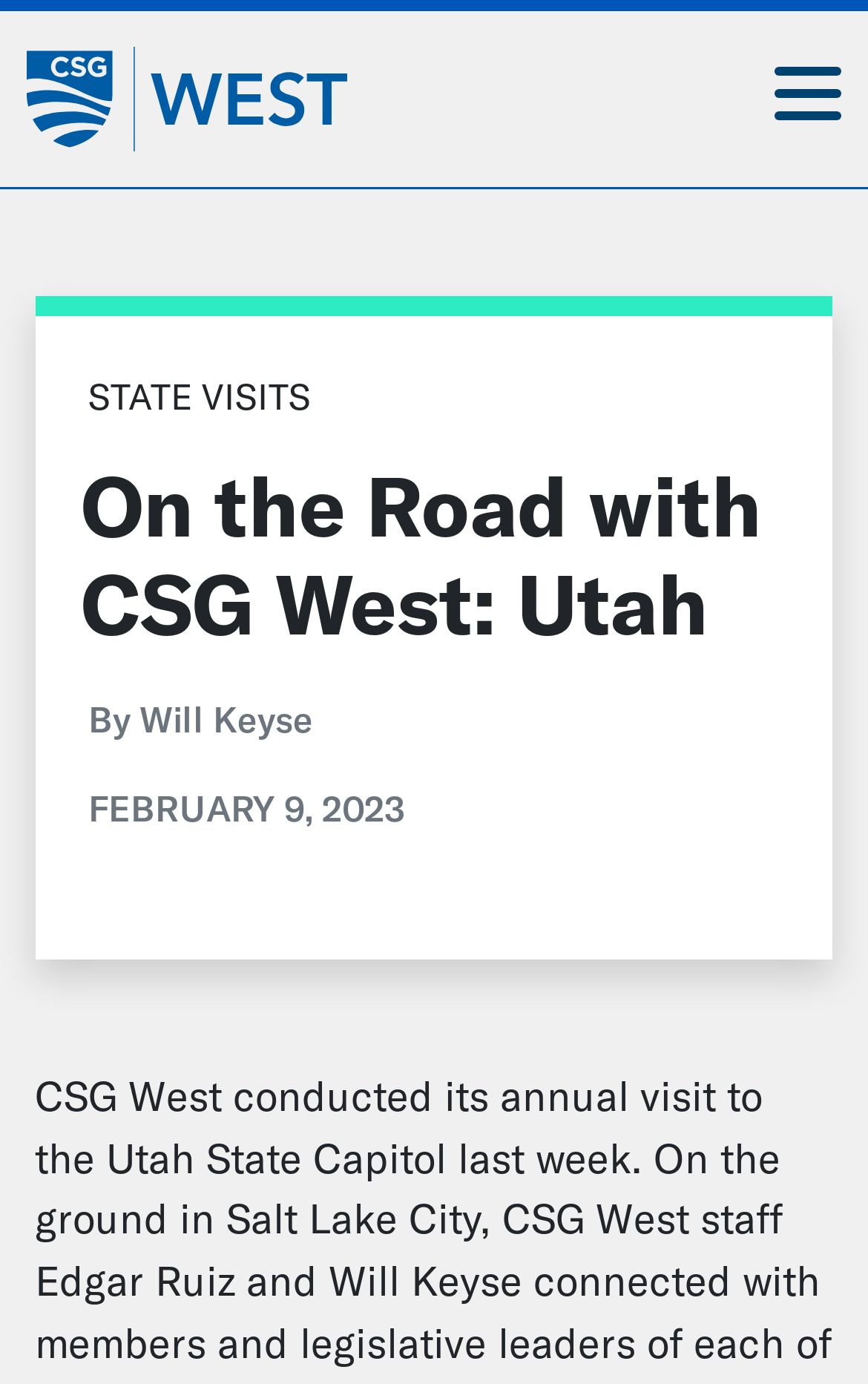What is the purpose of the button at the top-right corner?
Please provide a comprehensive answer to the question based on the webpage screenshot.

I found the purpose of the button by looking at its label, which reads 'Open Main Navigation'. This suggests that the button is used to open or toggle the main navigation menu.